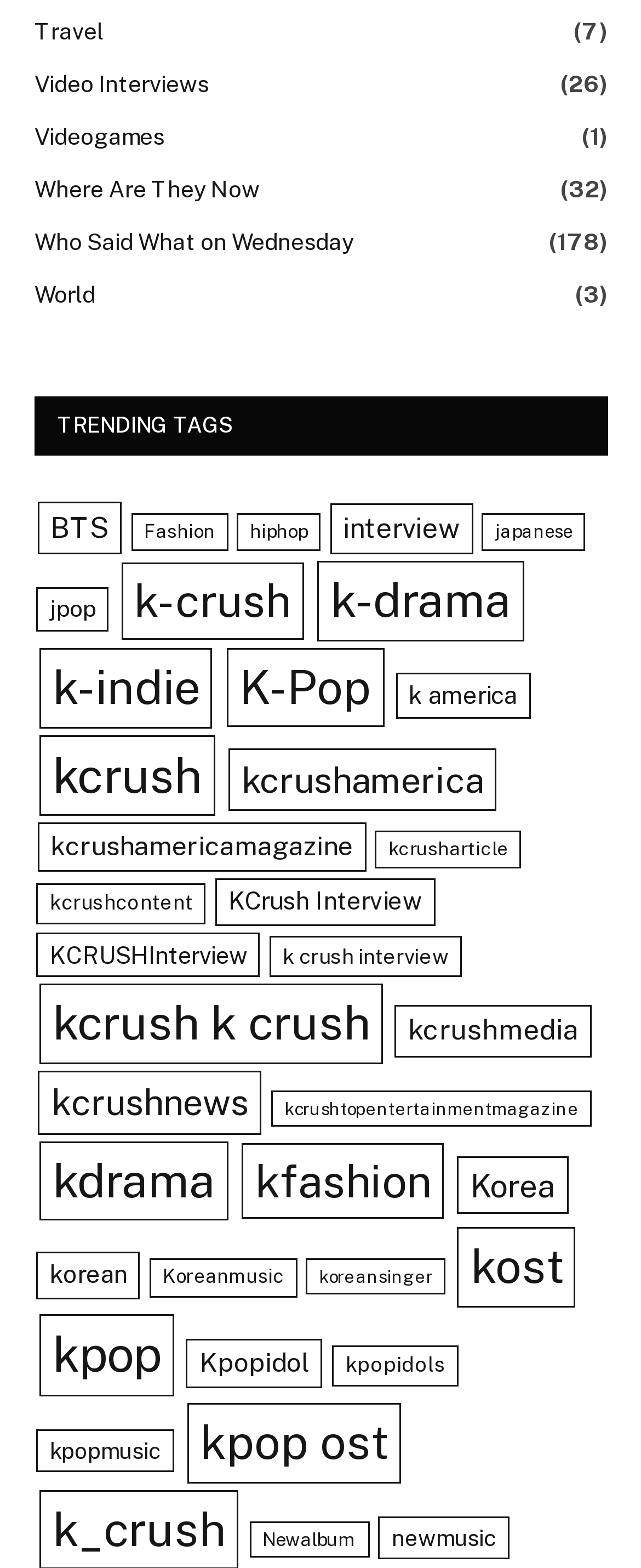Find the bounding box coordinates of the element you need to click on to perform this action: 'View 'K-Pop' articles'. The coordinates should be represented by four float values between 0 and 1, in the format [left, top, right, bottom].

[0.353, 0.413, 0.599, 0.464]